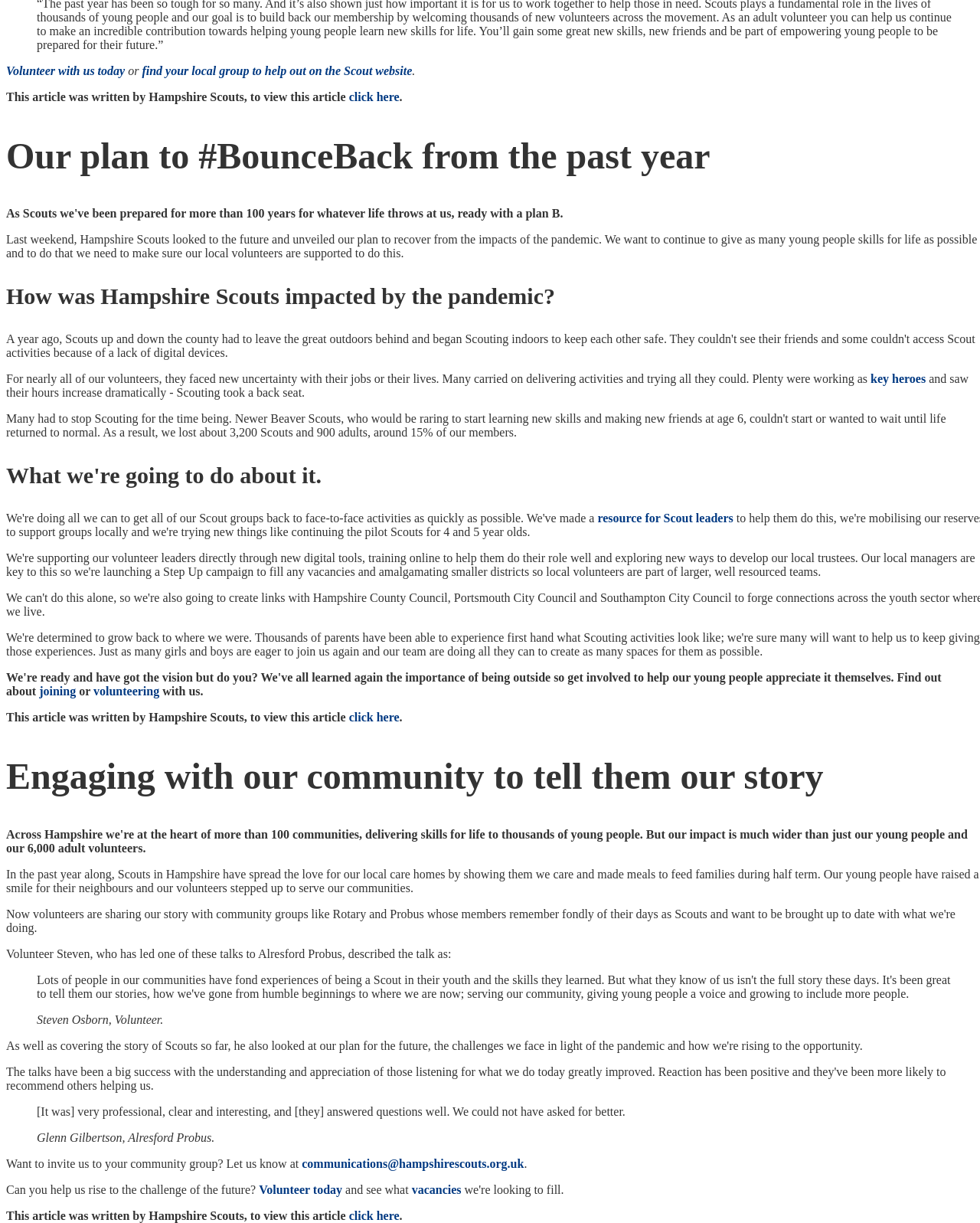Provide the bounding box coordinates for the area that should be clicked to complete the instruction: "Find your local group to help out".

[0.145, 0.052, 0.421, 0.063]